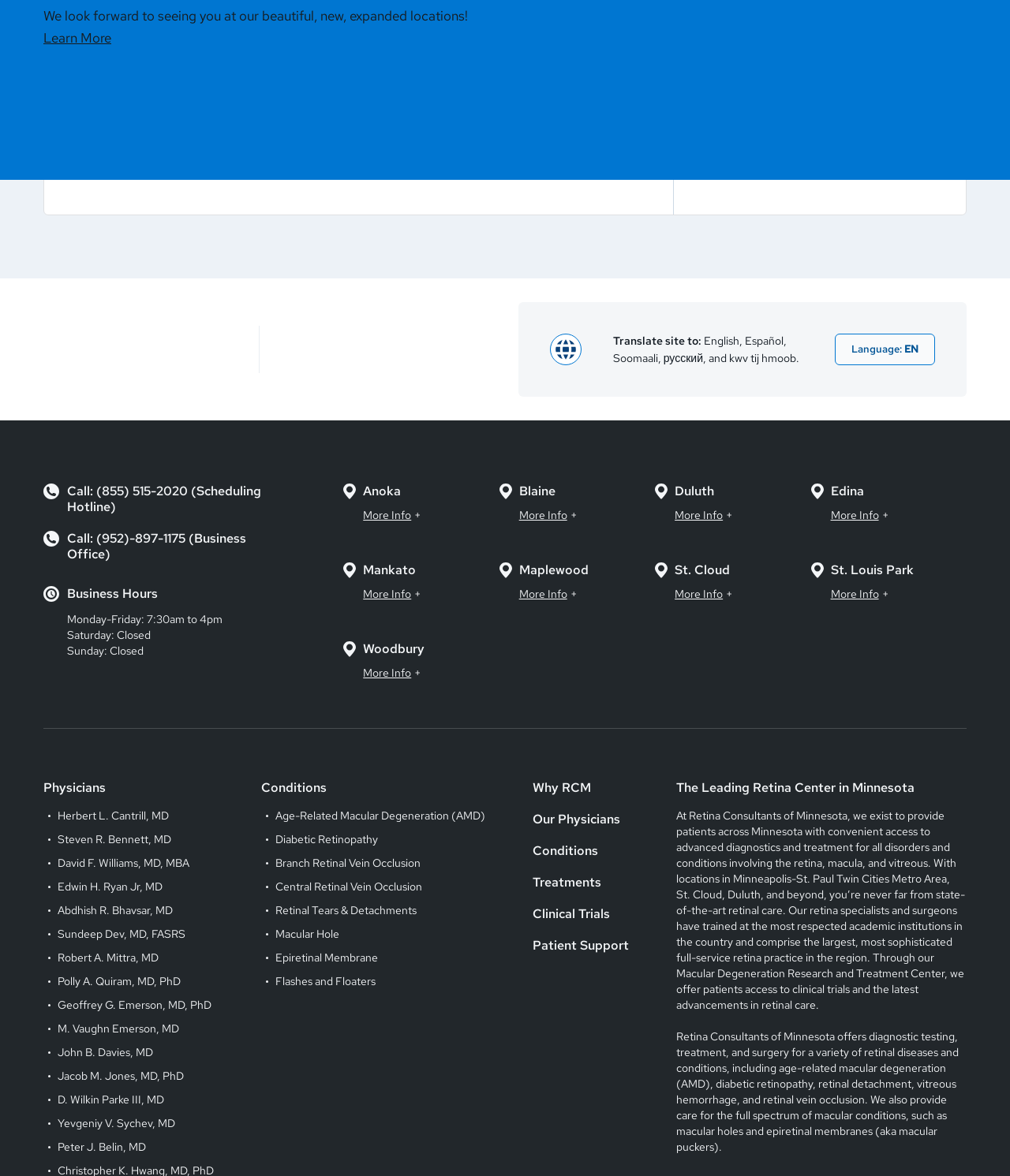Indicate the bounding box coordinates of the clickable region to achieve the following instruction: "Get more information about the Anoka location."

[0.34, 0.411, 0.417, 0.445]